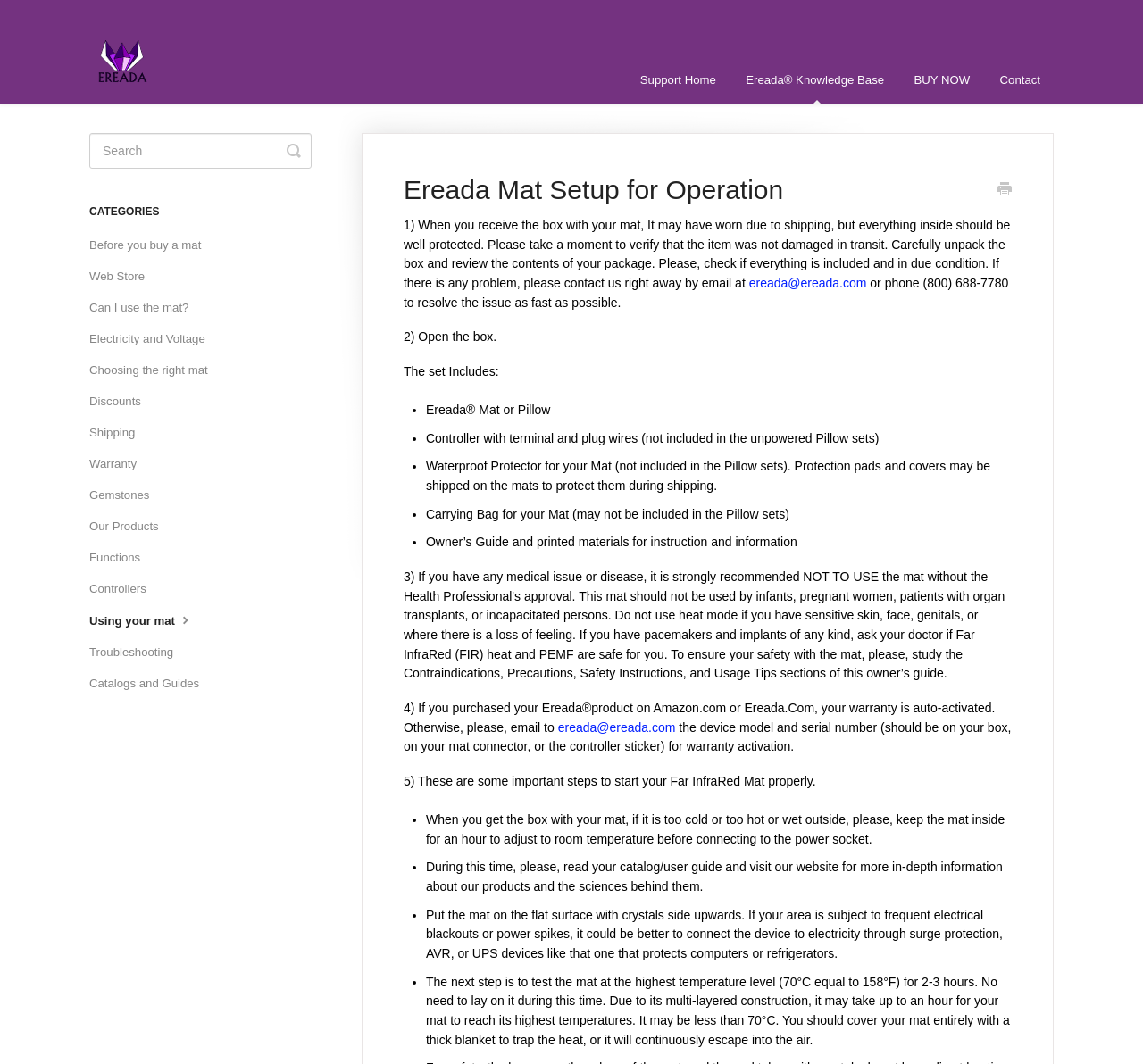Extract the bounding box coordinates for the described element: "Our Products". The coordinates should be represented as four float numbers between 0 and 1: [left, top, right, bottom].

[0.078, 0.482, 0.151, 0.508]